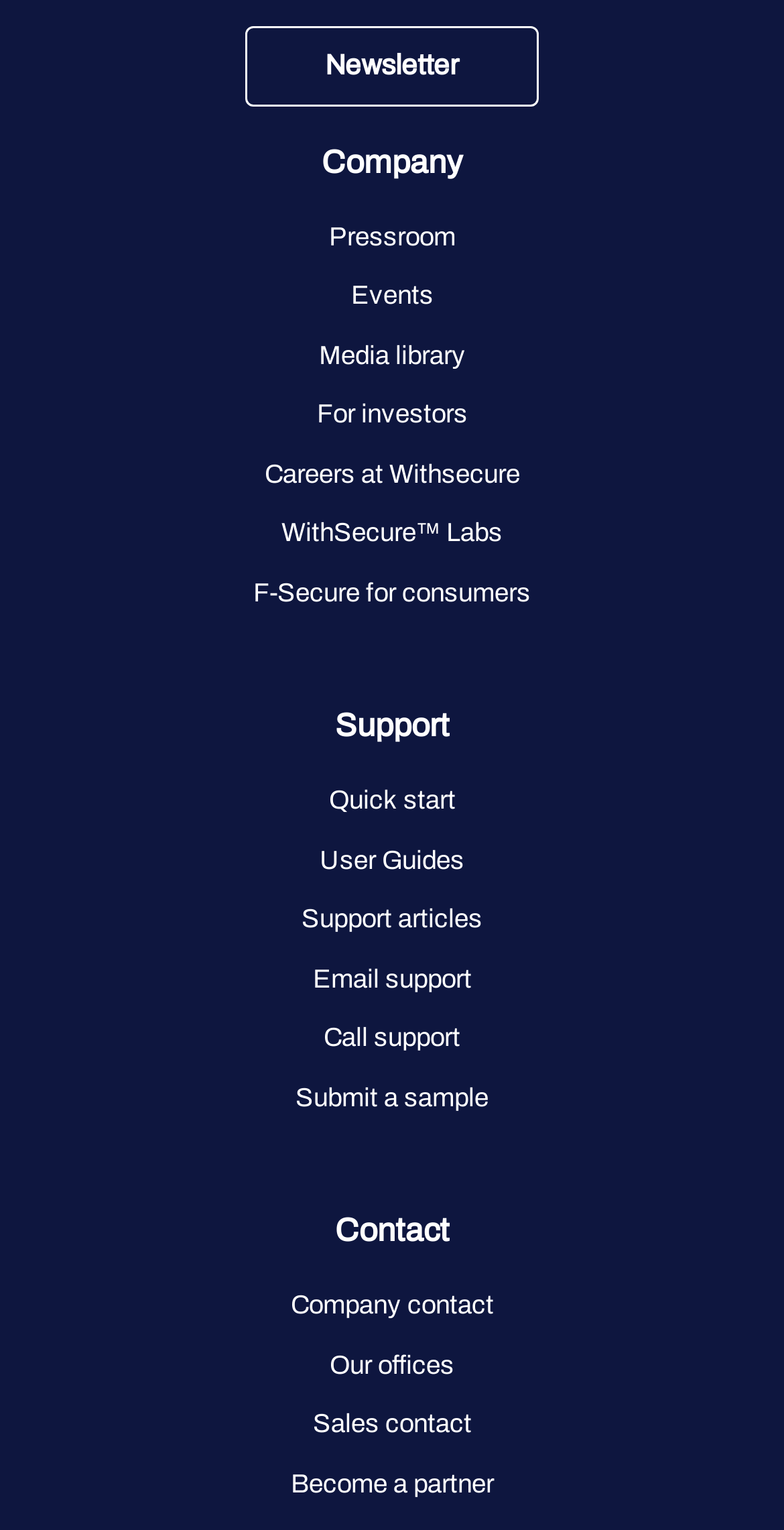How many sections are there on the webpage?
Please provide a single word or phrase as your answer based on the screenshot.

3